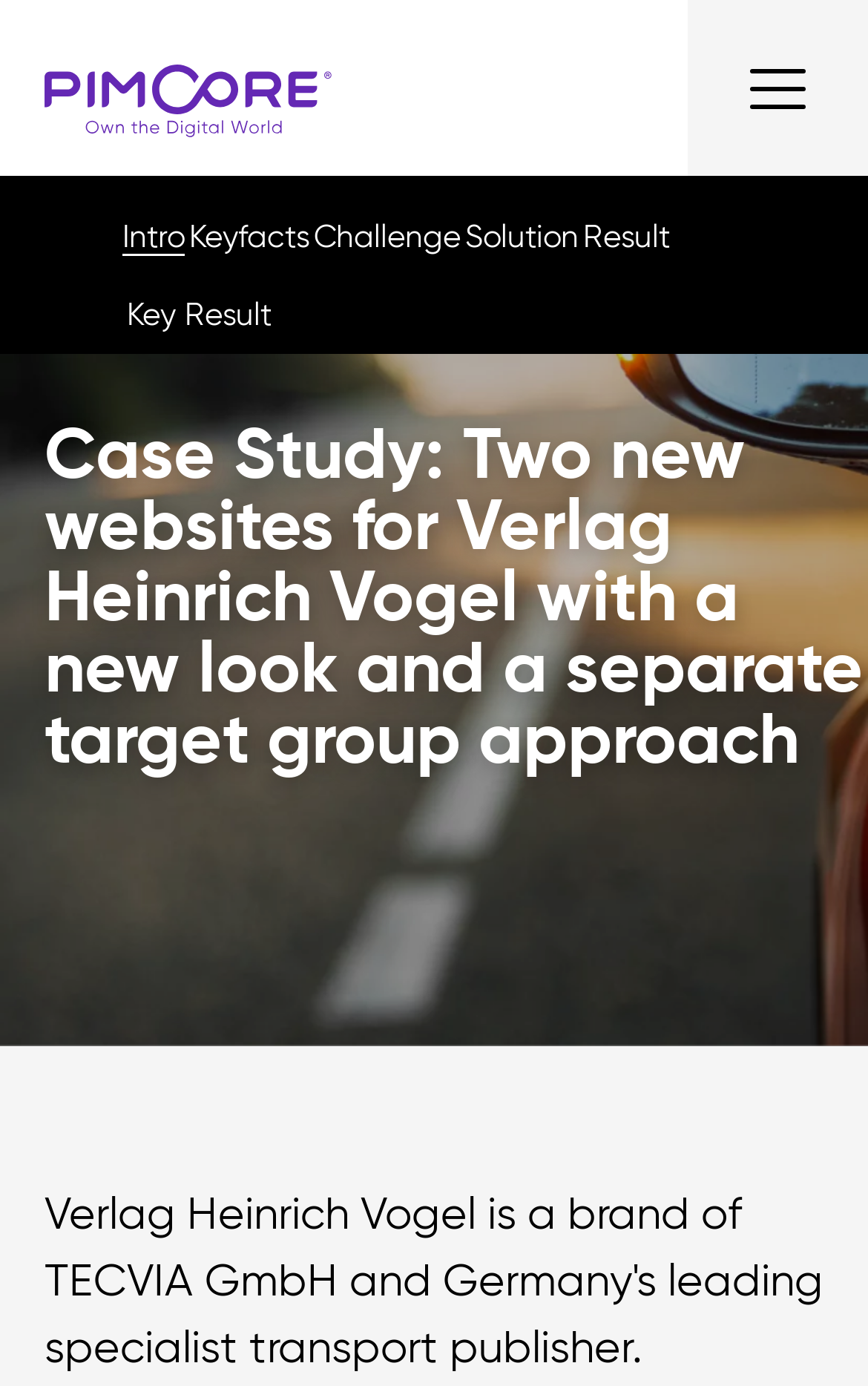Answer succinctly with a single word or phrase:
How many links are there in the navigation menu?

6